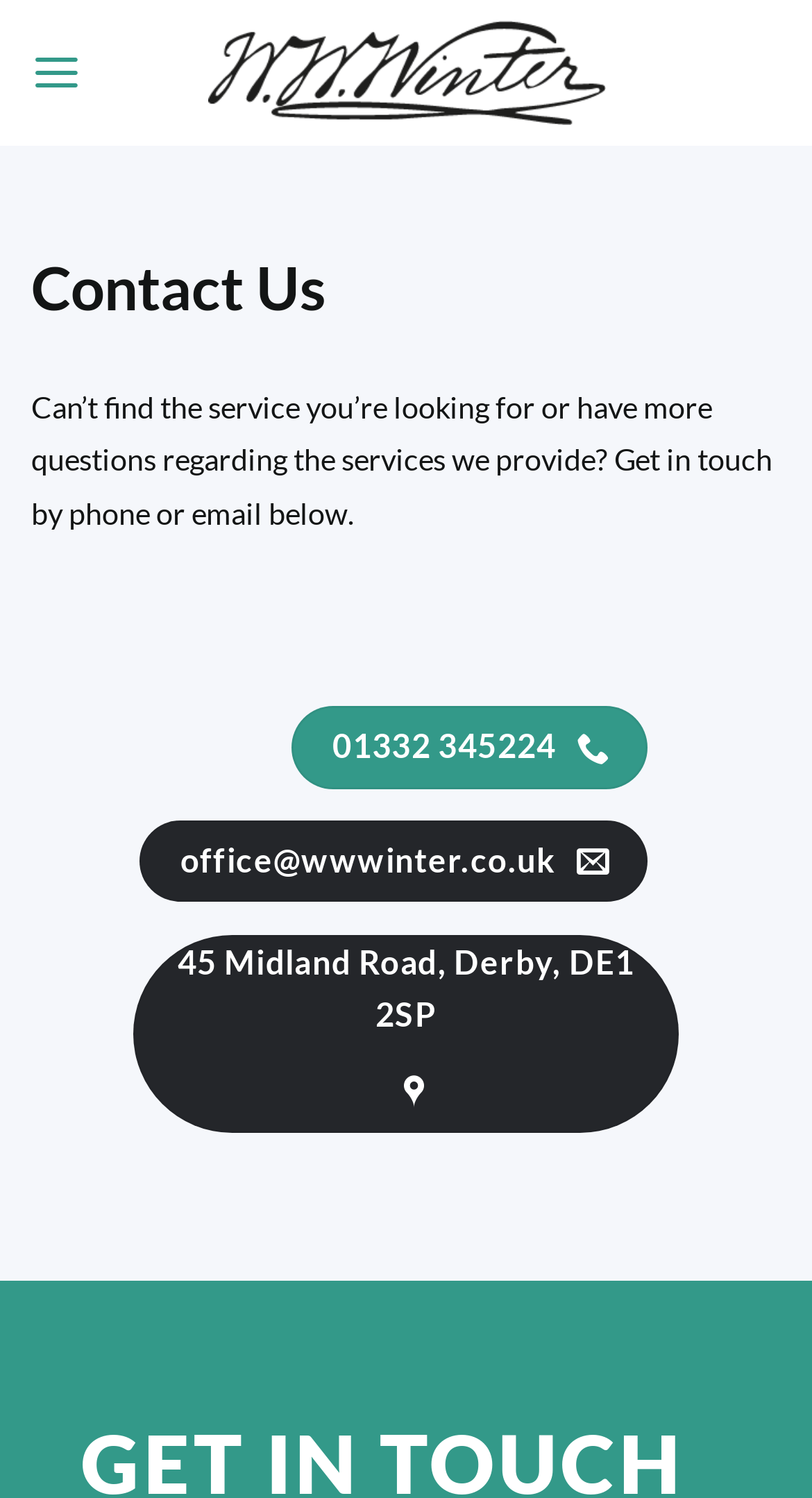Describe every aspect of the webpage comprehensively.

The webpage is a contact page for Winters New Website 2021. At the top, there is a logo image and a link with the same name, "Winters New Website 2021", positioned horizontally, taking up about half of the screen width. 

To the left of the logo, there is a menu link labeled "Menu", which is not expanded by default. When expanded, it reveals a dropdown menu with several options. 

Below the logo, there is a section with a heading "Contact Us". This section contains a paragraph of text explaining that users can get in touch with the service provider by phone or email if they have questions or can't find the service they're looking for. 

Underneath the paragraph, there are three links: a phone number "01332 345224", an email address "office@wwwinter.co.uk", and a physical address "45 Midland Road, Derby, DE1 2SP". These links are positioned in a vertical column, with the phone number at the top, followed by the email address, and then the physical address at the bottom.